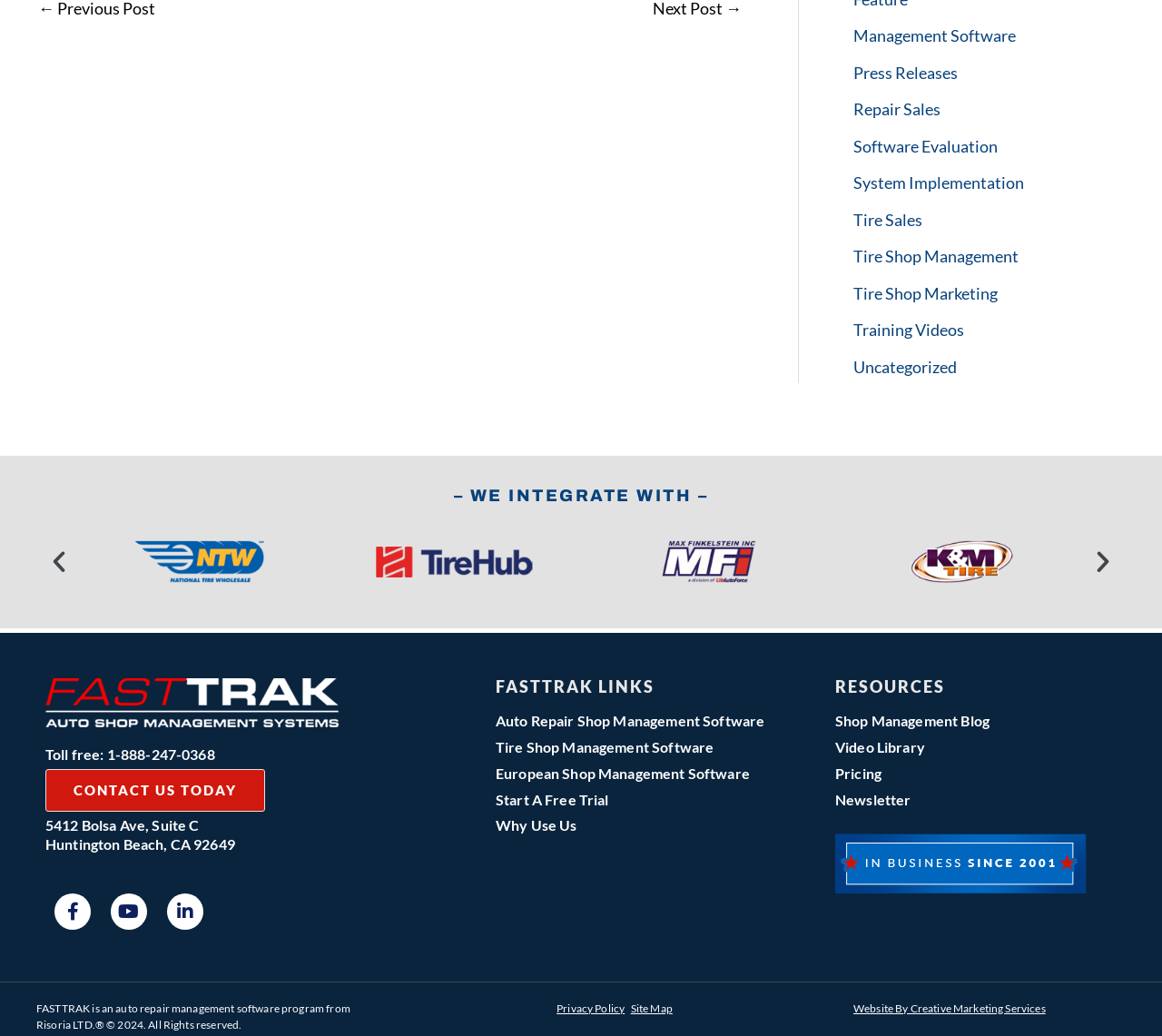Please study the image and answer the question comprehensively:
What is the name of the company that developed the FASTTRAK software?

I found the name of the company that developed the FASTTRAK software by looking at the footer section of the webpage, where it says 'FASTTRAK is an auto repair management software program from Risoria LTD.® © 2024. All Rights reserved'.